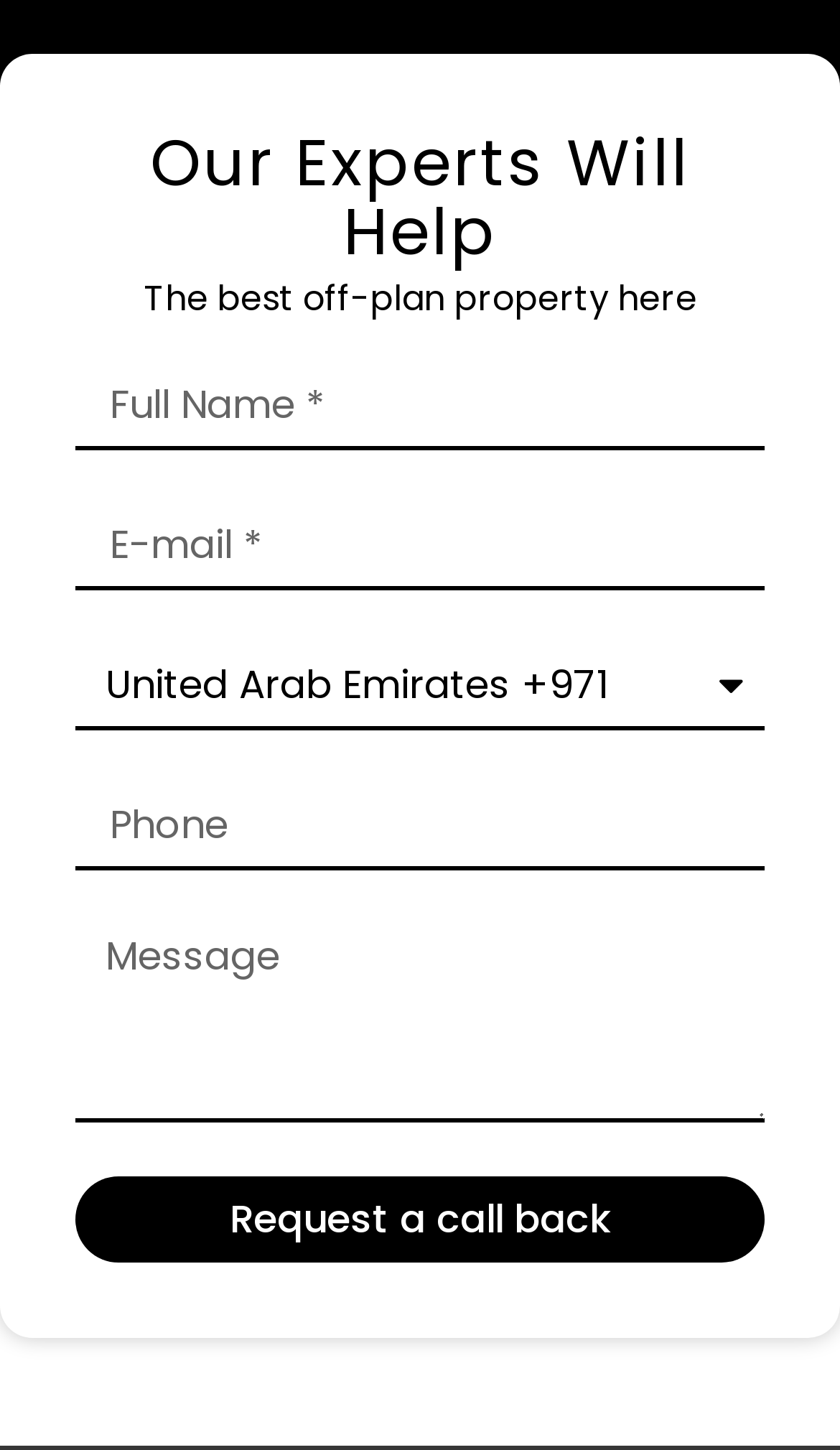What is the purpose of the form on this webpage?
Using the image, elaborate on the answer with as much detail as possible.

The form on this webpage is used to request a call back from the experts. It requires users to fill in their name, email, phone number, and message, and then click the 'Request a call back' button.